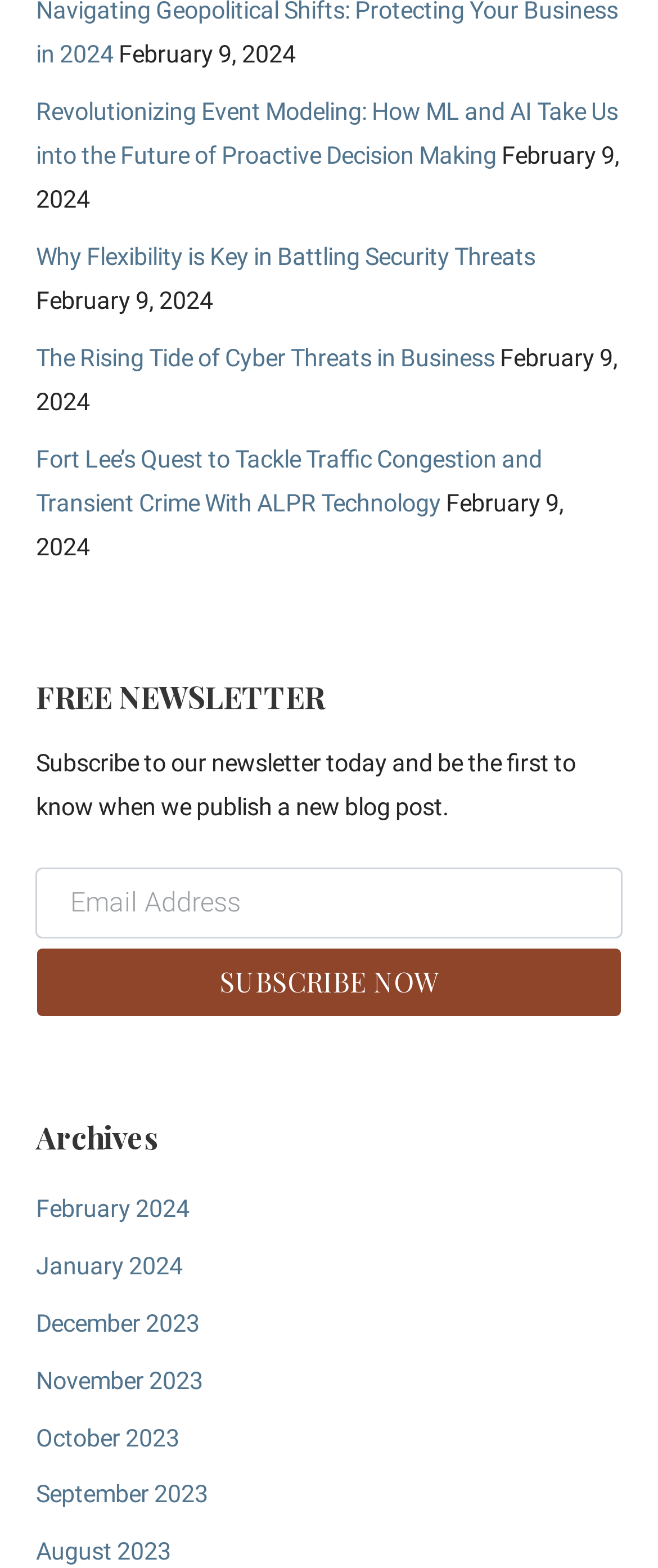Please specify the bounding box coordinates in the format (top-left x, top-left y, bottom-right x, bottom-right y), with values ranging from 0 to 1. Identify the bounding box for the UI component described as follows: August 2023

[0.055, 0.981, 0.26, 0.999]